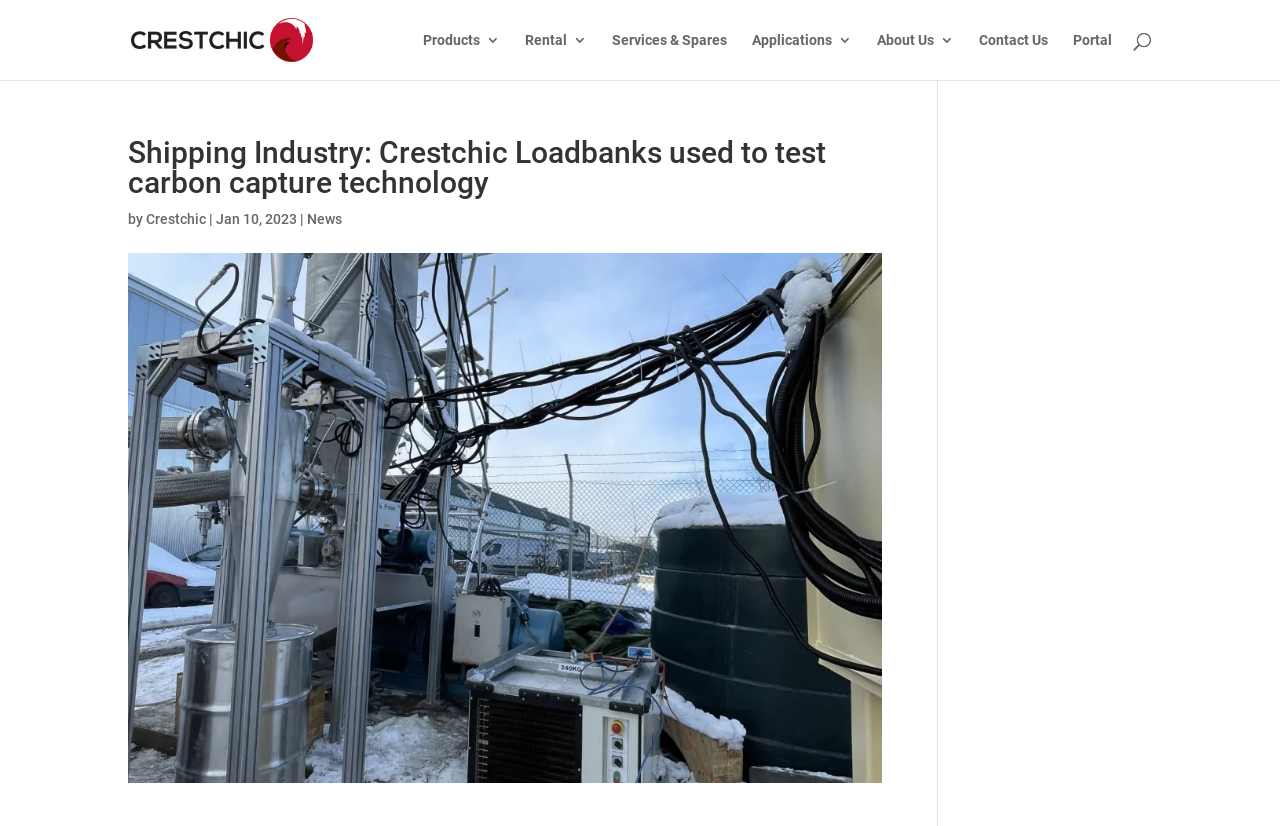Please identify the bounding box coordinates of the element I need to click to follow this instruction: "Search for something".

[0.1, 0.0, 0.9, 0.001]